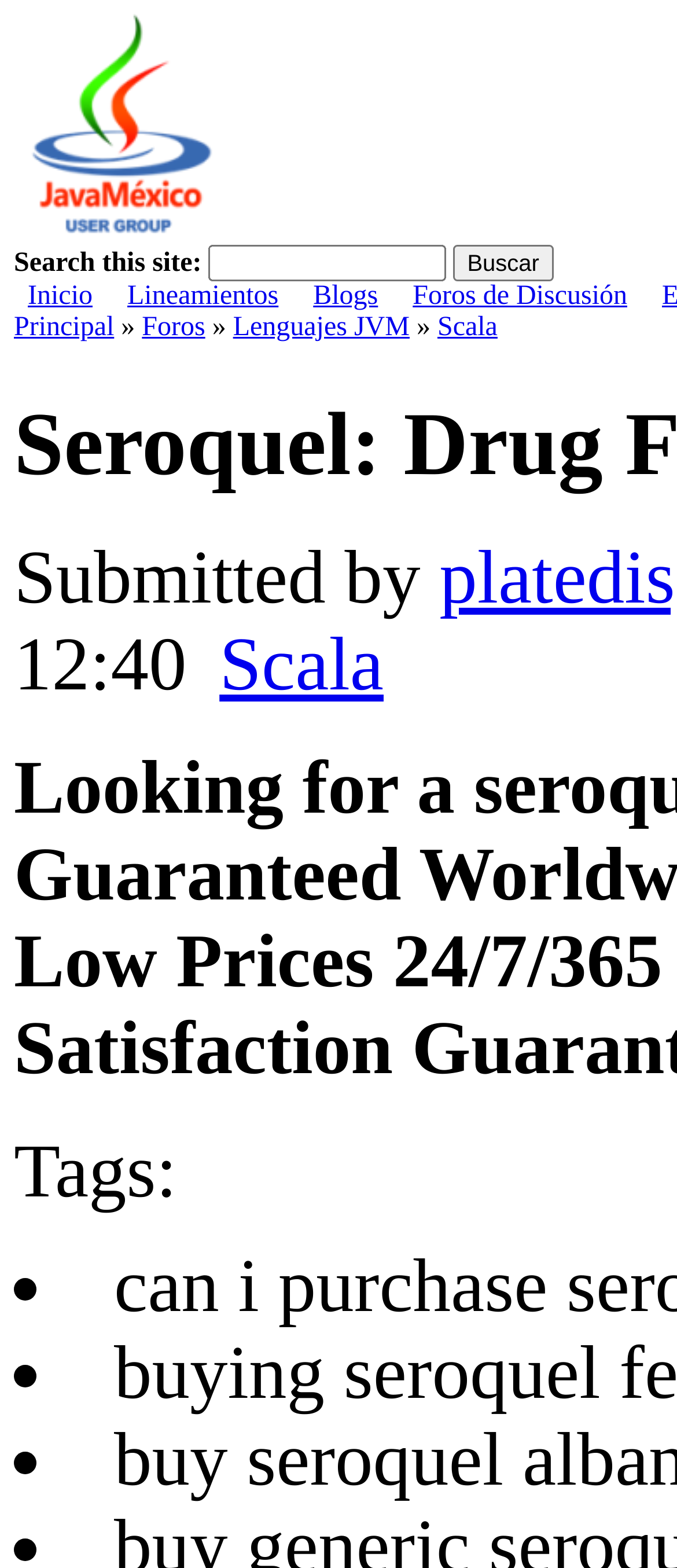Answer the question in one word or a short phrase:
What is the topic of the website?

Java and programming